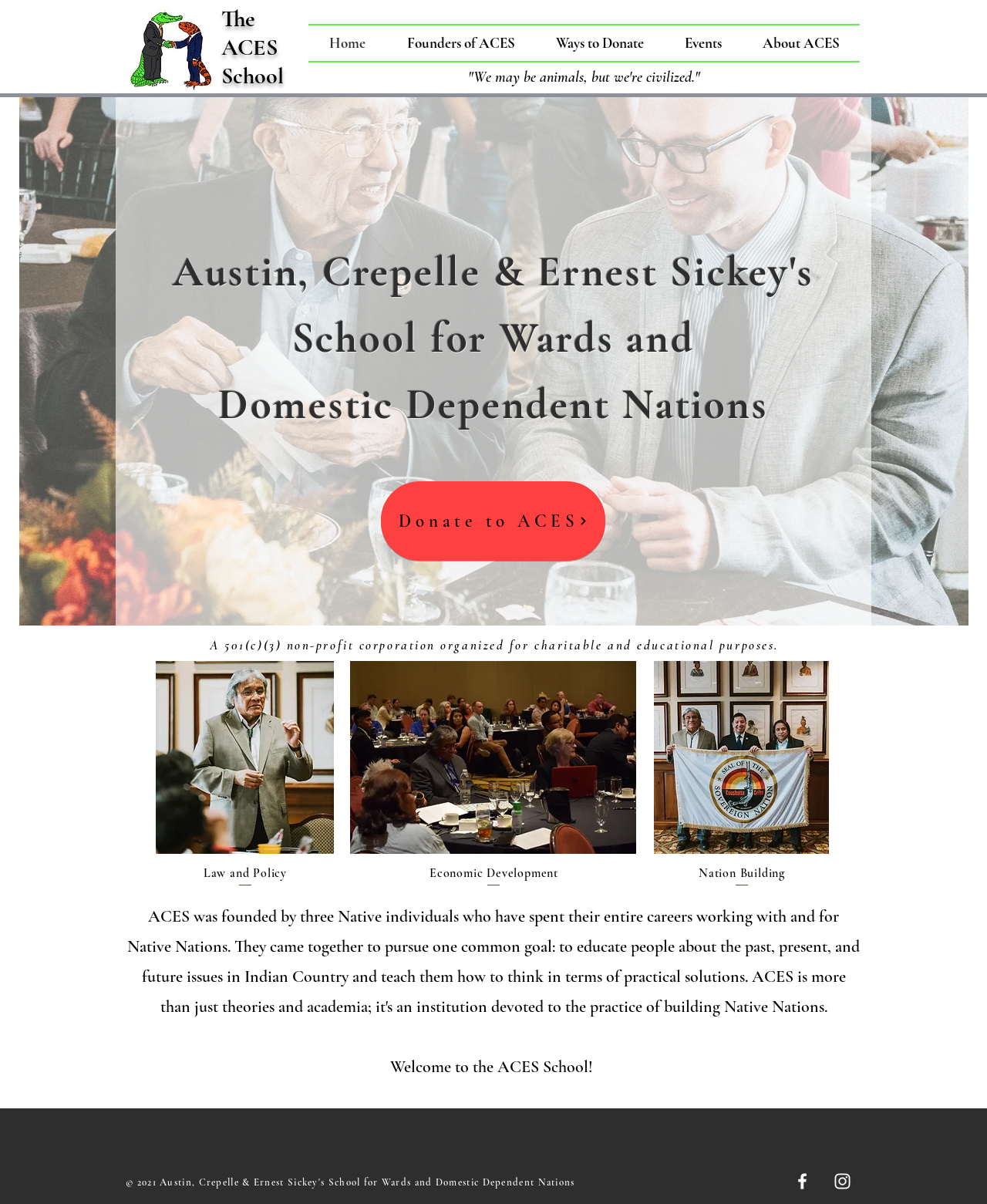Provide the bounding box coordinates of the HTML element this sentence describes: "aria-label="White Instagram Icon"". The bounding box coordinates consist of four float numbers between 0 and 1, i.e., [left, top, right, bottom].

[0.843, 0.972, 0.864, 0.99]